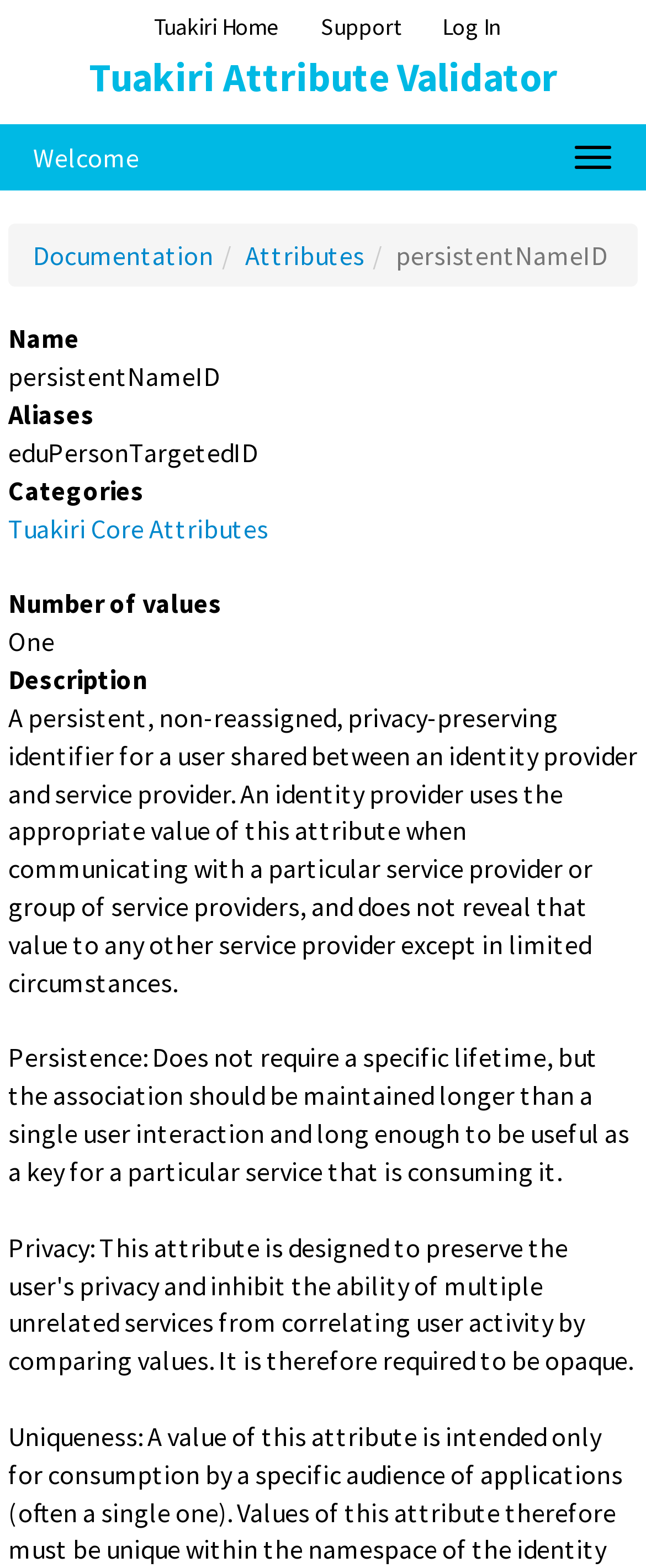Give an in-depth explanation of the webpage layout and content.

The webpage is titled "Tuakiri Attribute Validator" and has a navigation menu at the top with three links: "Tuakiri Home", "Support", and "Log In". Below the navigation menu, there is a header with the same title as the webpage. 

On the left side of the page, there is a sidebar with a "Welcome" link at the top, followed by three more links: "Documentation", "Attributes", and a static text "persistentNameID". 

The main content area is divided into sections, each with a term and a corresponding detail. The first section has a term with no text and a detail with the text "persistentNameID". The second section has a term with no text and a detail with the text "Aliases" and the value "eduPersonTargetedID". The third section has a term with no text and a detail with the text "Categories". The fourth section has a term with no text and a detail with a link to "Tuakiri Core Attributes". The fifth section has a term with the text "Number of values" and a detail with the value "One". The sixth section has a term with no text and a detail with a long description of a persistent, non-reassigned, privacy-preserving identifier for a user. The seventh section has a term with no text and a detail with a description of the persistence of this identifier.

There is also a button to "Toggle navigation" at the top right corner of the page.